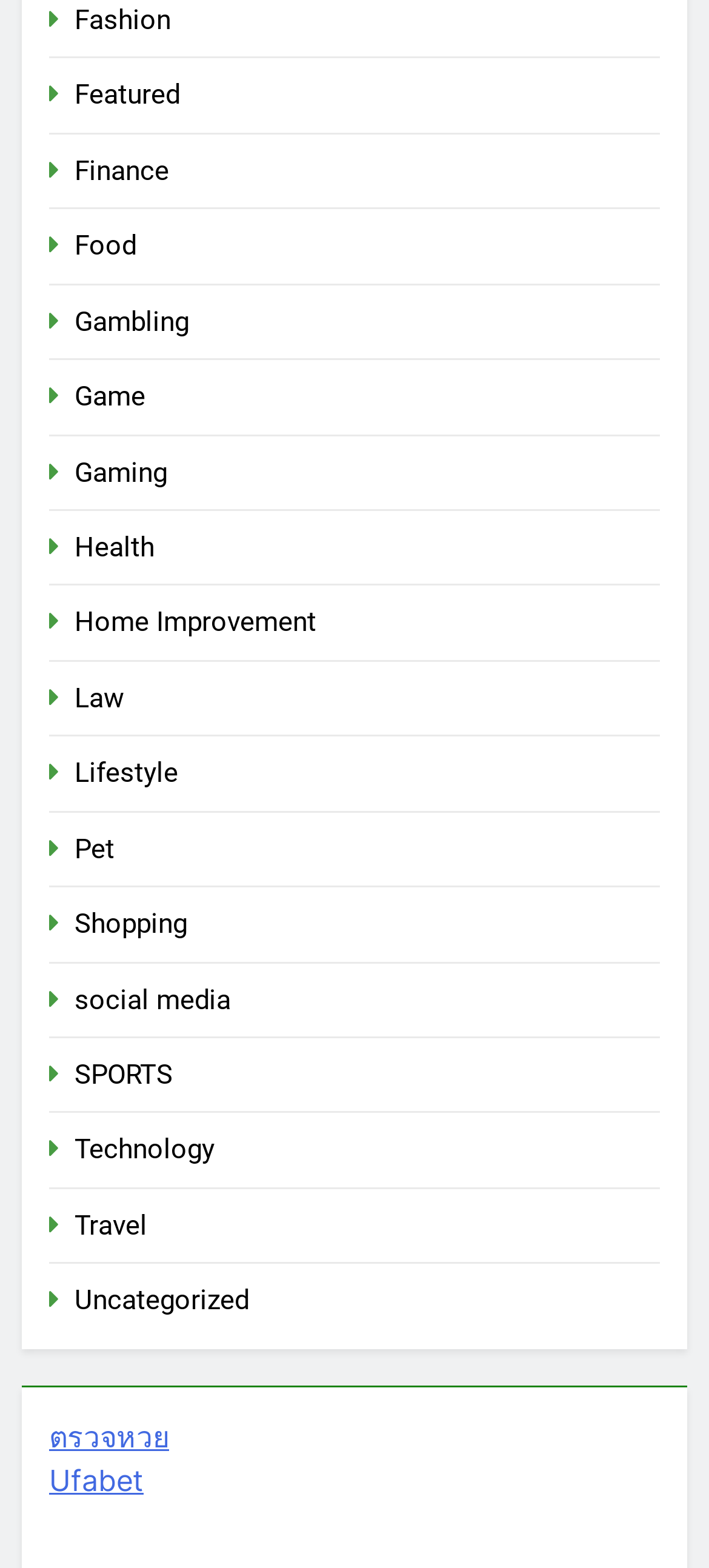With reference to the screenshot, provide a detailed response to the question below:
How many categories are available on this webpage?

I counted the number of links on the webpage, and there are 20 categories available, ranging from Fashion to Uncategorized.